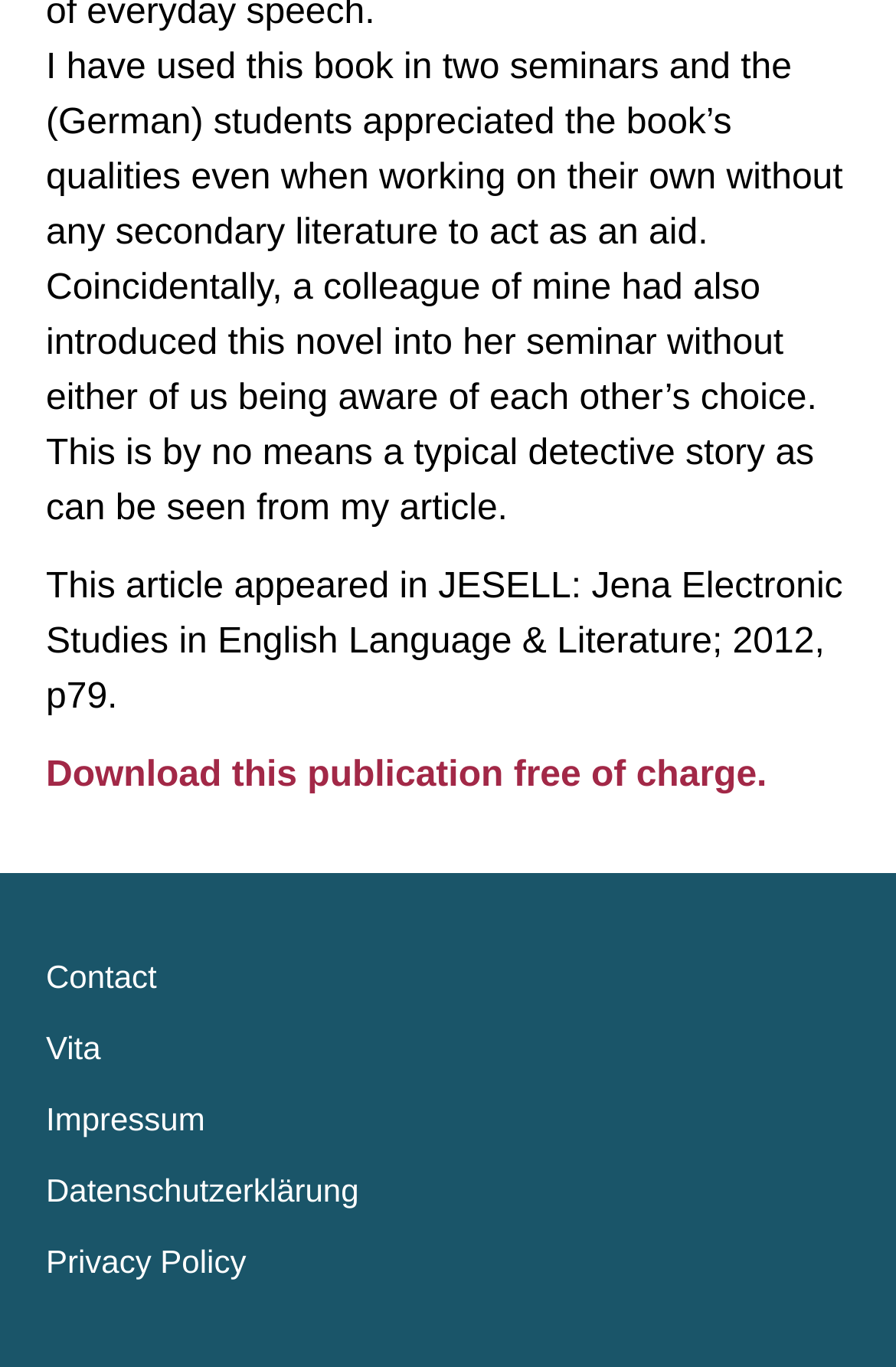How many links are available on the webpage?
Refer to the image and offer an in-depth and detailed answer to the question.

There are six links available on the webpage, namely 'Download this publication free of charge.', 'Contact', 'Vita', 'Impressum', 'Datenschutzerklärung', and 'Privacy Policy'.